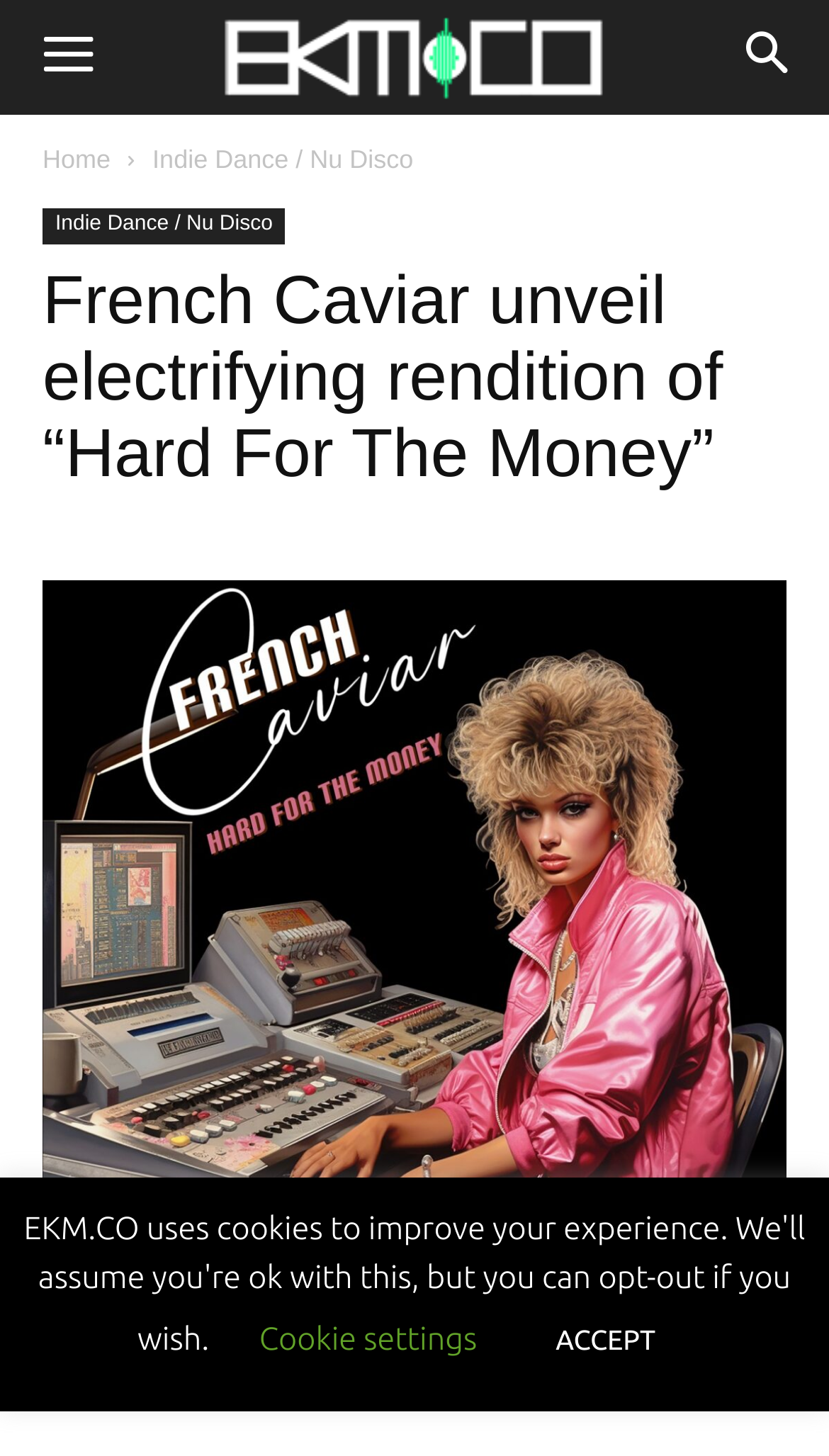Please identify the bounding box coordinates of the clickable area that will fulfill the following instruction: "Go to the home page". The coordinates should be in the format of four float numbers between 0 and 1, i.e., [left, top, right, bottom].

[0.051, 0.099, 0.133, 0.12]